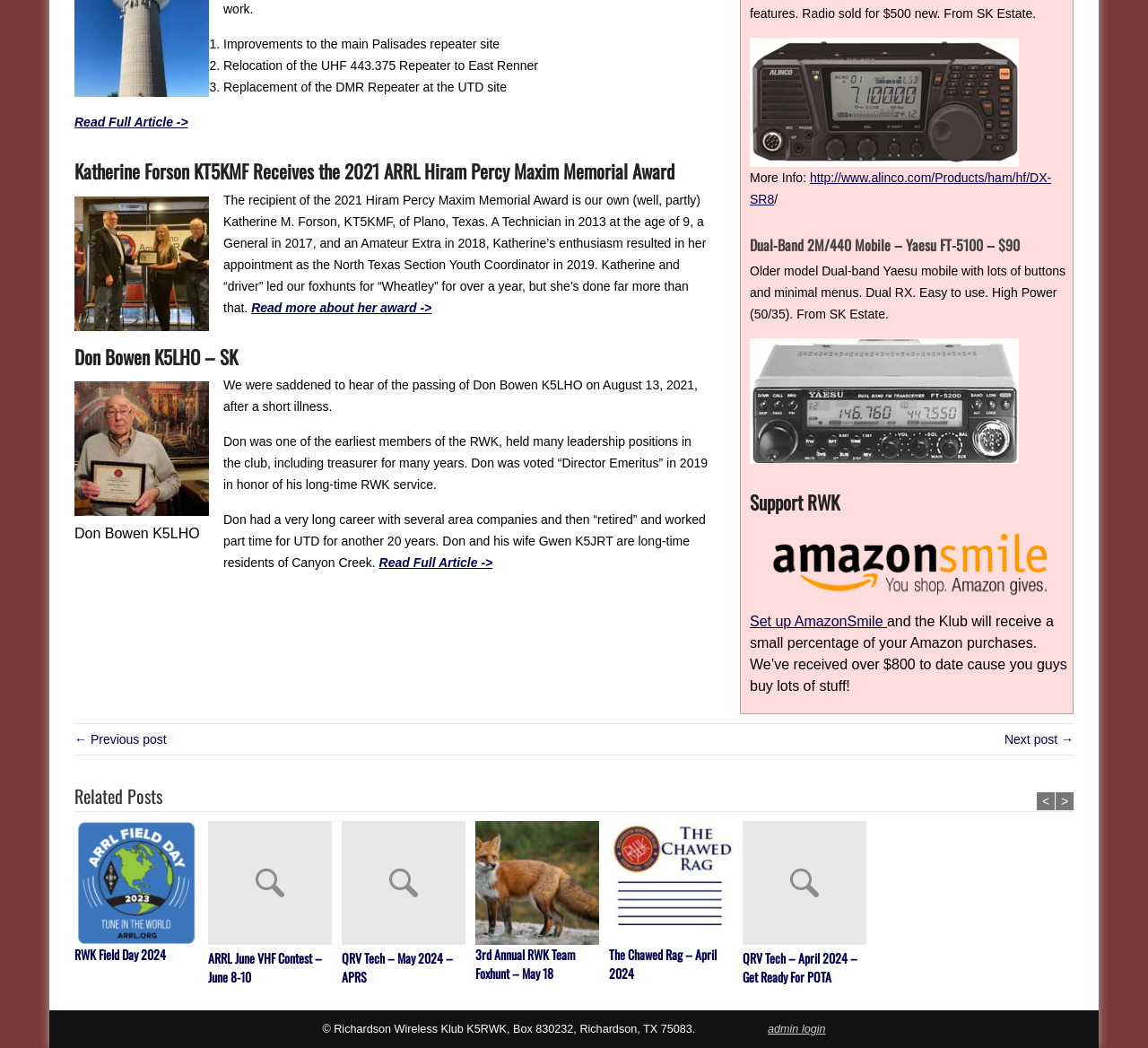Can you find the bounding box coordinates for the element to click on to achieve the instruction: "Search for a topic"?

None